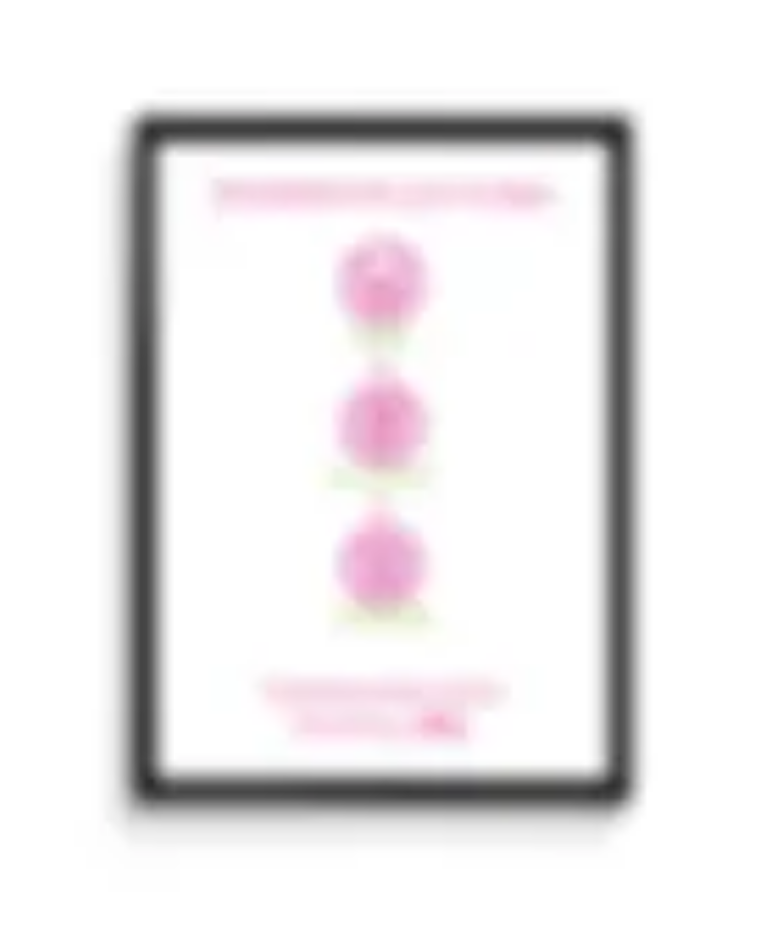Using the information in the image, could you please answer the following question in detail:
What is the shape of the blooms?

According to the caption, each bloom is depicted in a soft, round shape, which suggests that the shape of the blooms is round.